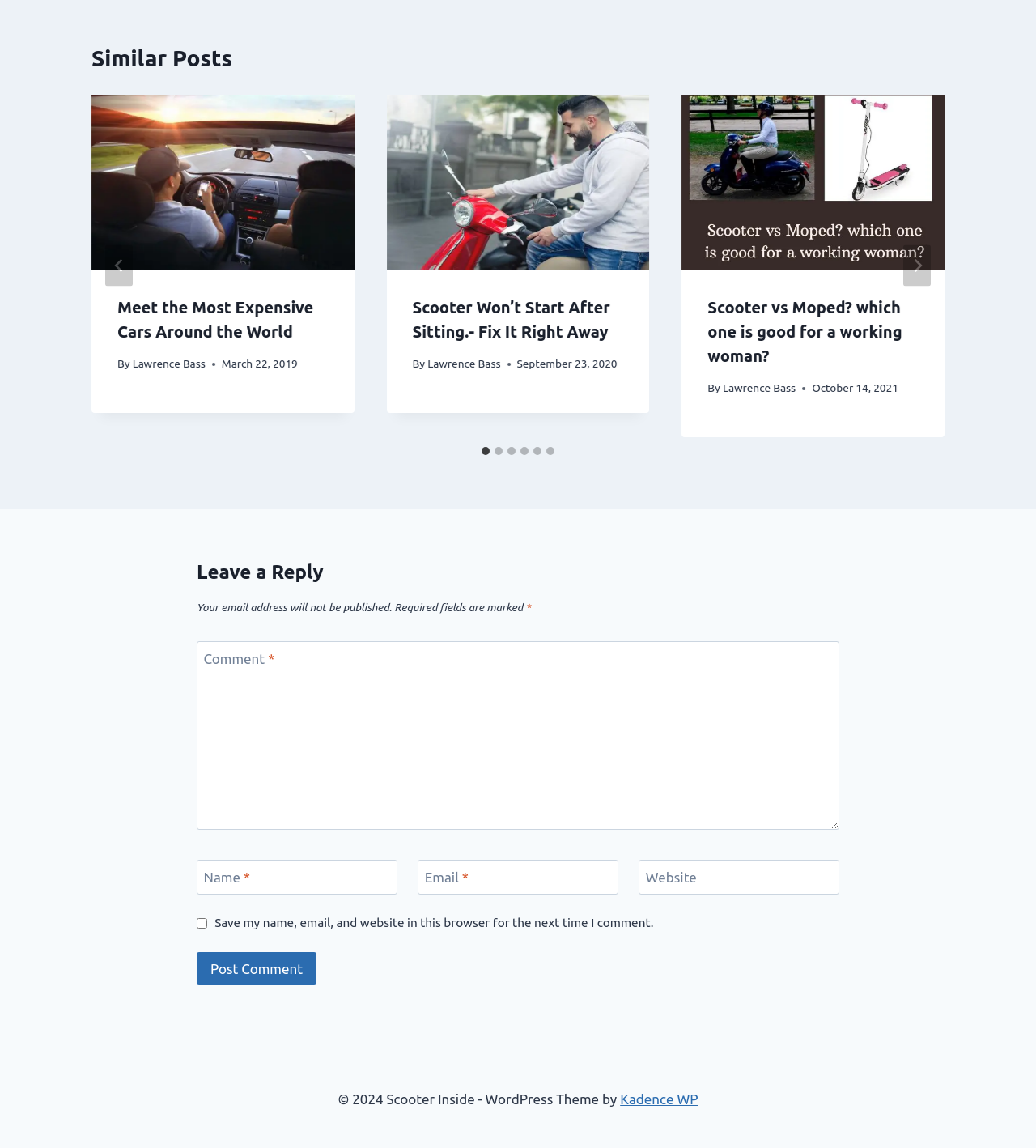Could you indicate the bounding box coordinates of the region to click in order to complete this instruction: "Enter your name in the 'Name' field".

[0.19, 0.749, 0.383, 0.779]